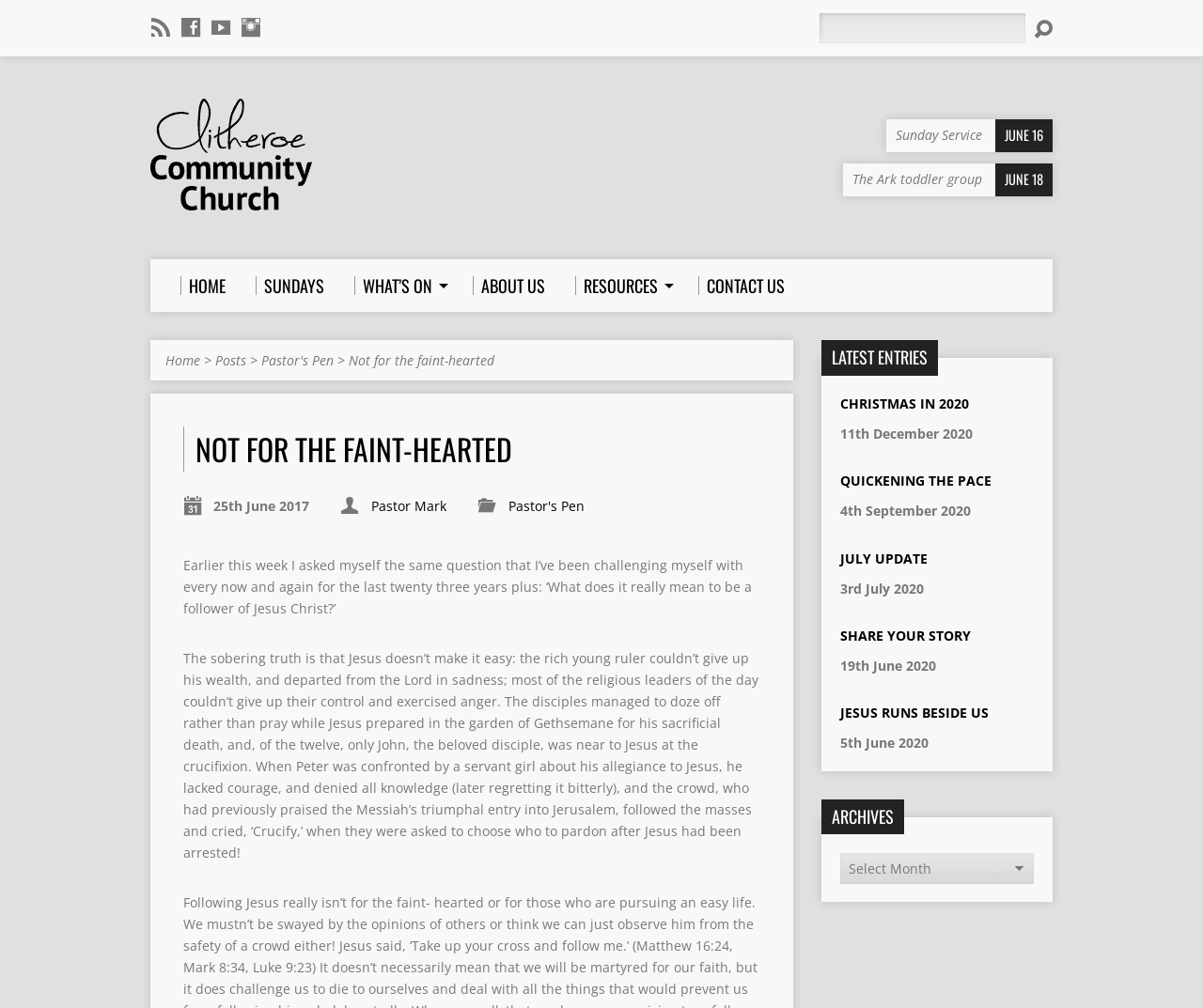Given the element description, predict the bounding box coordinates in the format (top-left x, top-left y, bottom-right x, bottom-right y), using floating point numbers between 0 and 1: About Us

[0.393, 0.274, 0.453, 0.293]